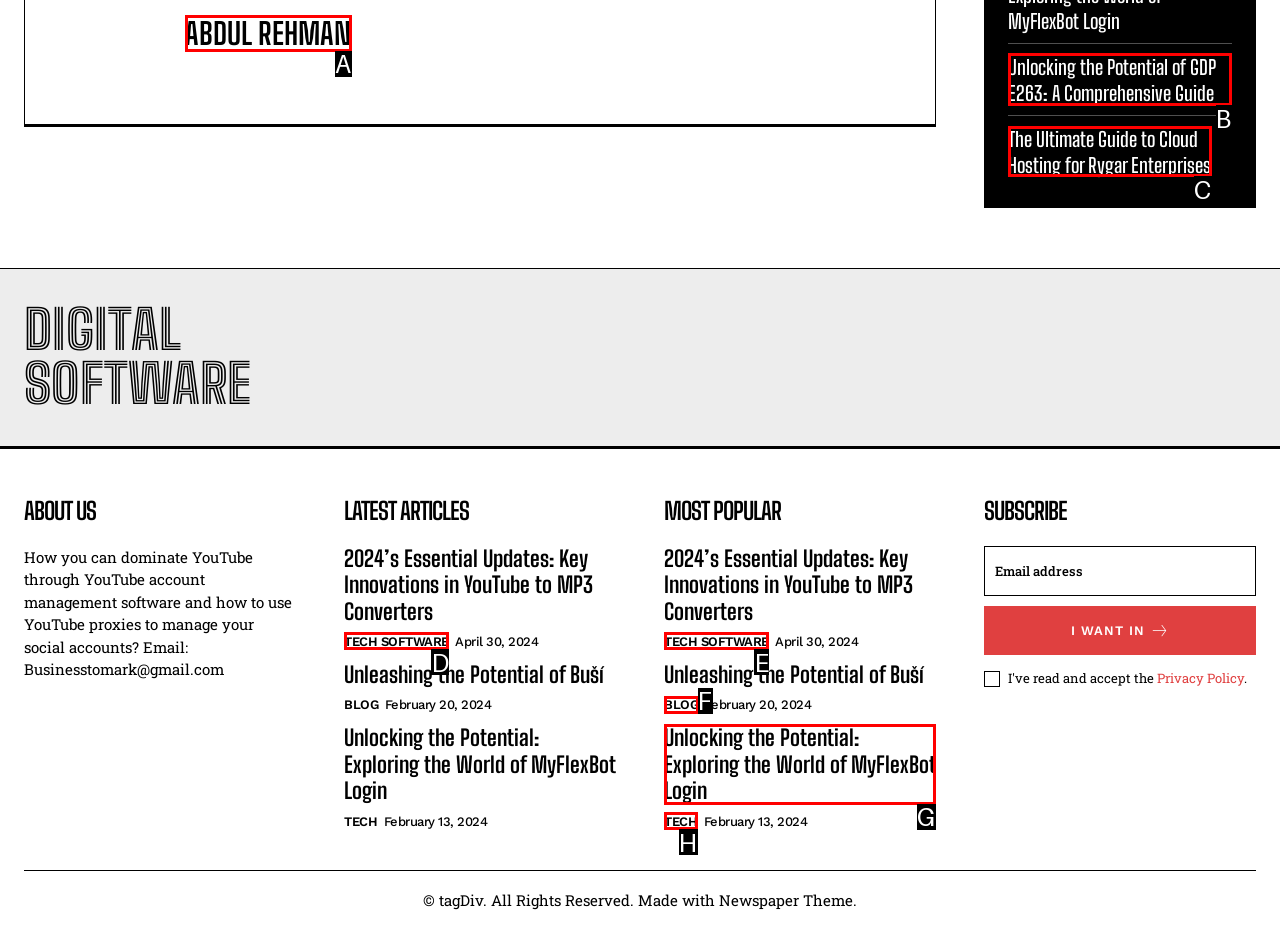For the task: View privacy policy, identify the HTML element to click.
Provide the letter corresponding to the right choice from the given options.

None